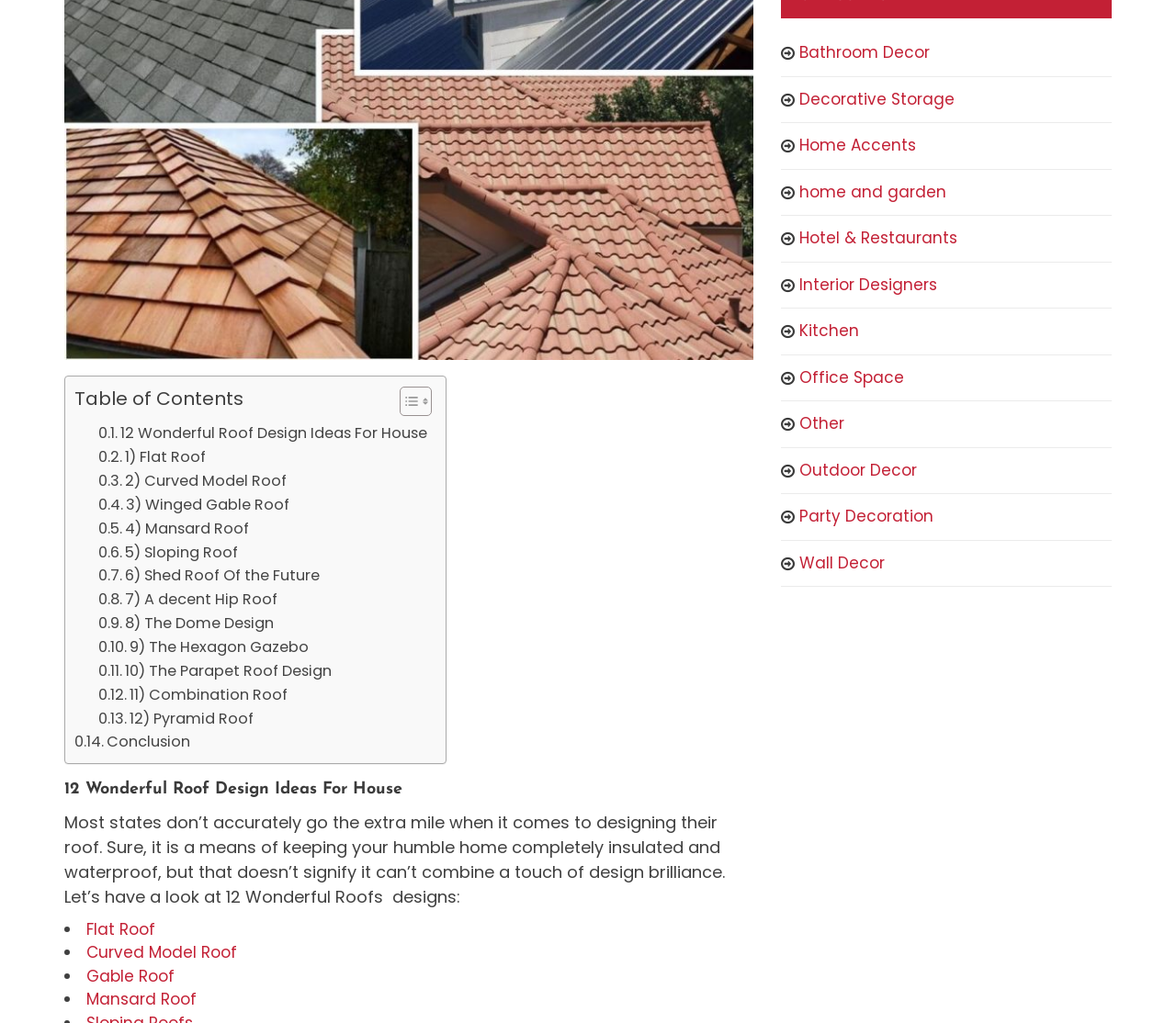Respond to the question below with a concise word or phrase:
What is the first roof design idea listed?

Flat Roof